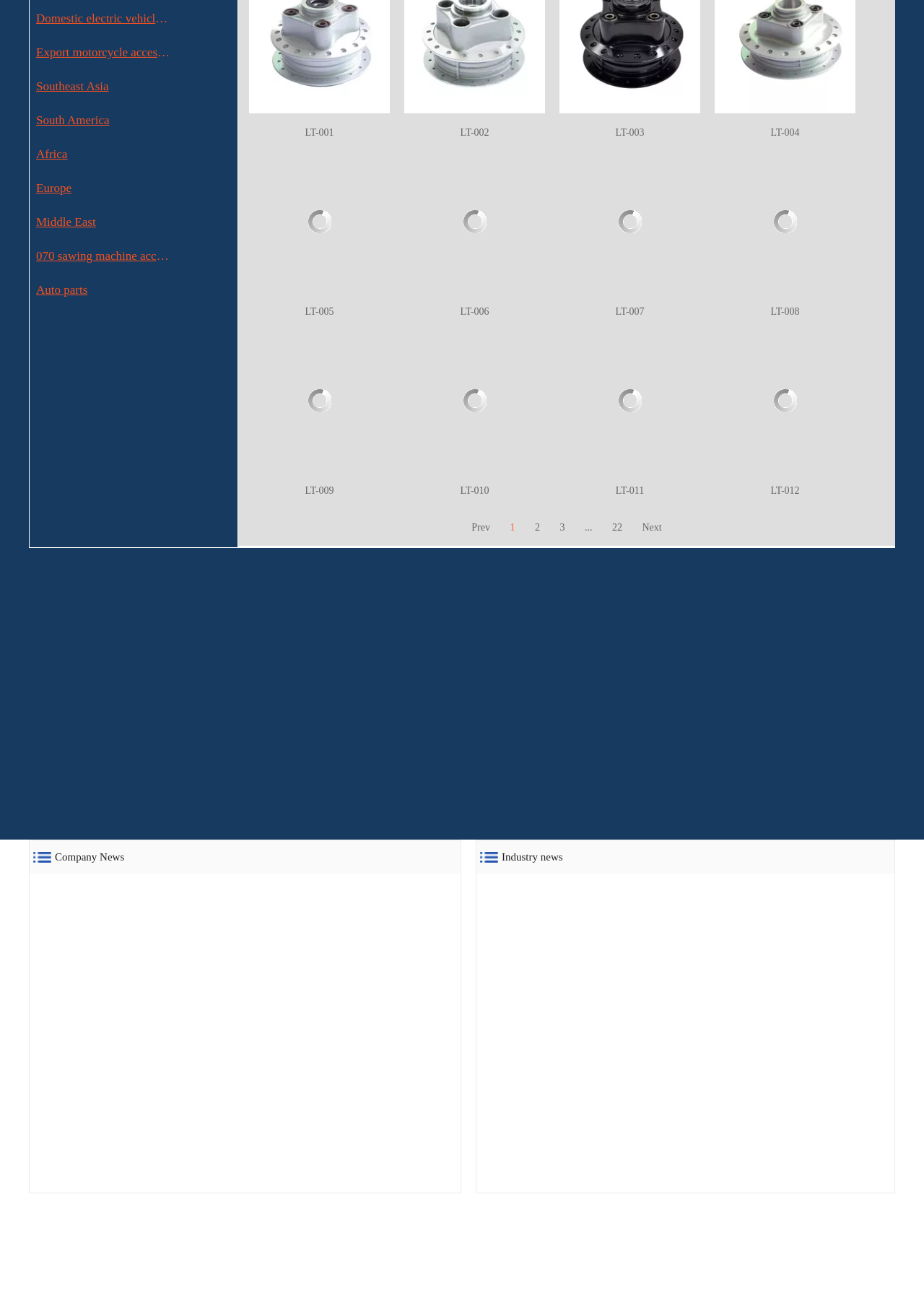Please locate the clickable area by providing the bounding box coordinates to follow this instruction: "Click on Domestic electric vehicle accessories series".

[0.036, 0.003, 0.188, 0.025]